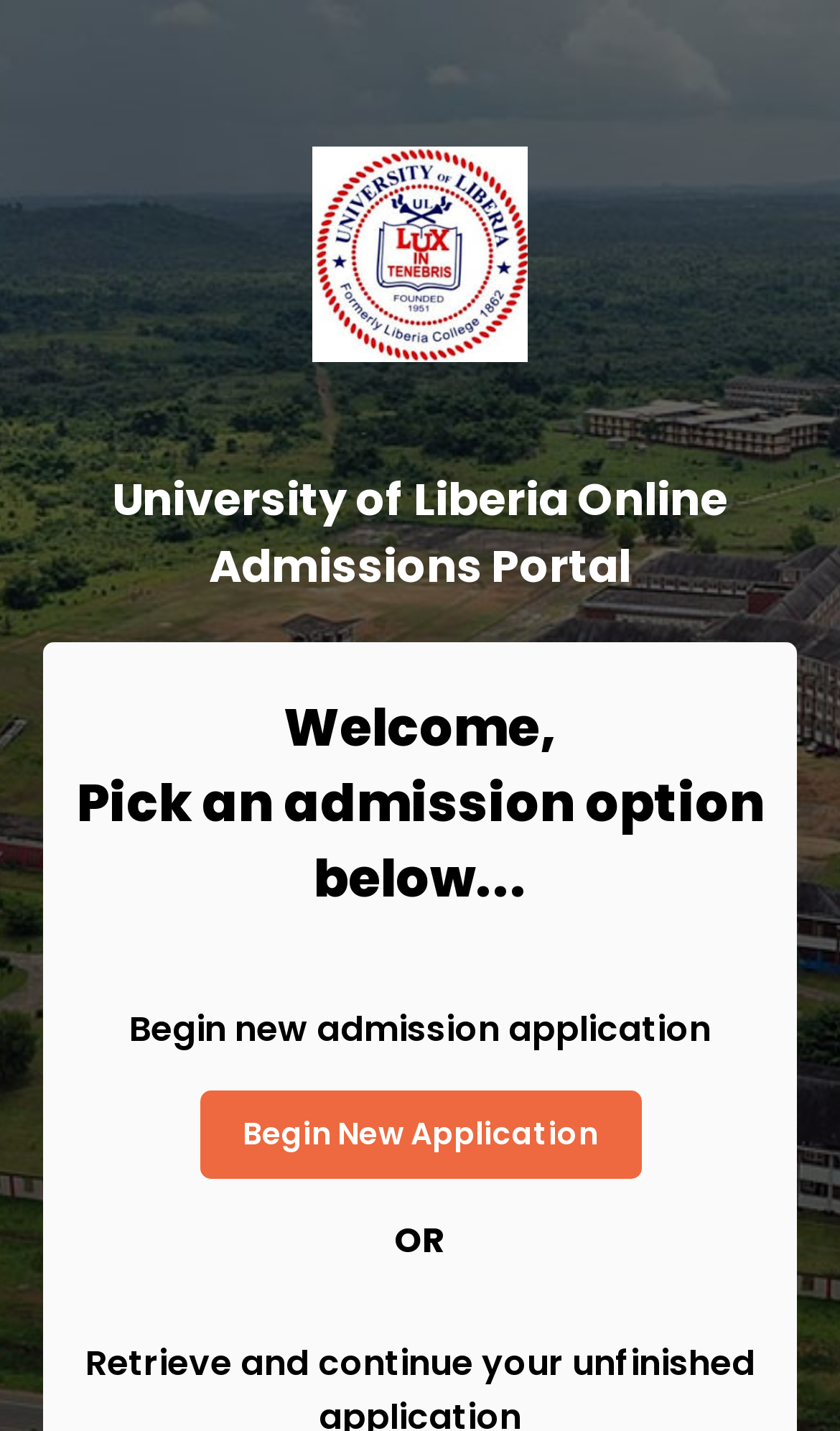What is the position of the 'OR' text relative to the 'Begin New Application' button?
Could you please answer the question thoroughly and with as much detail as possible?

The question asks for the position of the 'OR' text relative to the 'Begin New Application' button. By comparing the y1 and y2 coordinates of the 'OR' text and the button, we can determine that the 'OR' text is above the button.